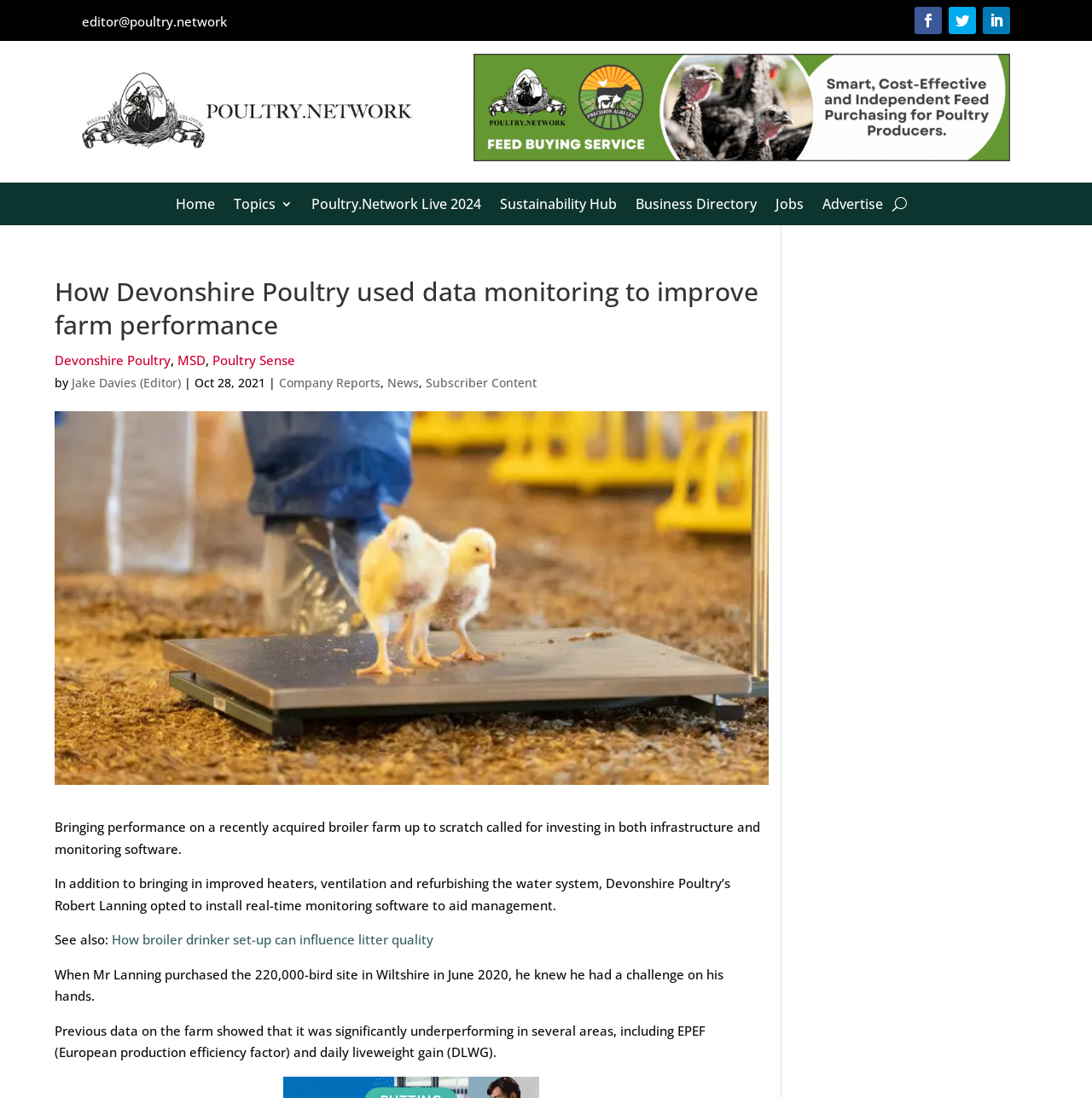How many links are there in the top navigation bar?
Based on the screenshot, respond with a single word or phrase.

7